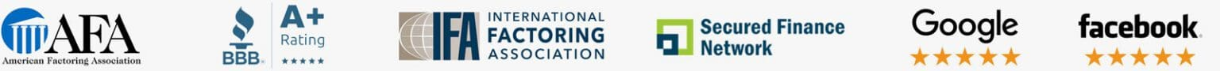Provide an in-depth description of the image you see.

The image features various logos and ratings associated with financial services, particularly focused on invoice factoring. Prominently displayed is the logo of the American Factoring Association (AFA), indicating a connection to industry standards and advocacy. Adjacent to this is the Better Business Bureau (BBB) logo, showcasing an A+ rating, a testament to high customer service and ethical business practices. Below these, the International Factoring Association (IFA) logo signifies affiliation with global industry networks, while the Secured Finance Network logo represents a broader financial service community. The image culminates with five-star ratings from both Google and Facebook, highlighting positive customer feedback and business credibility. Together, these elements emphasize the reputability and customer trust of the company within the invoice factoring sector.